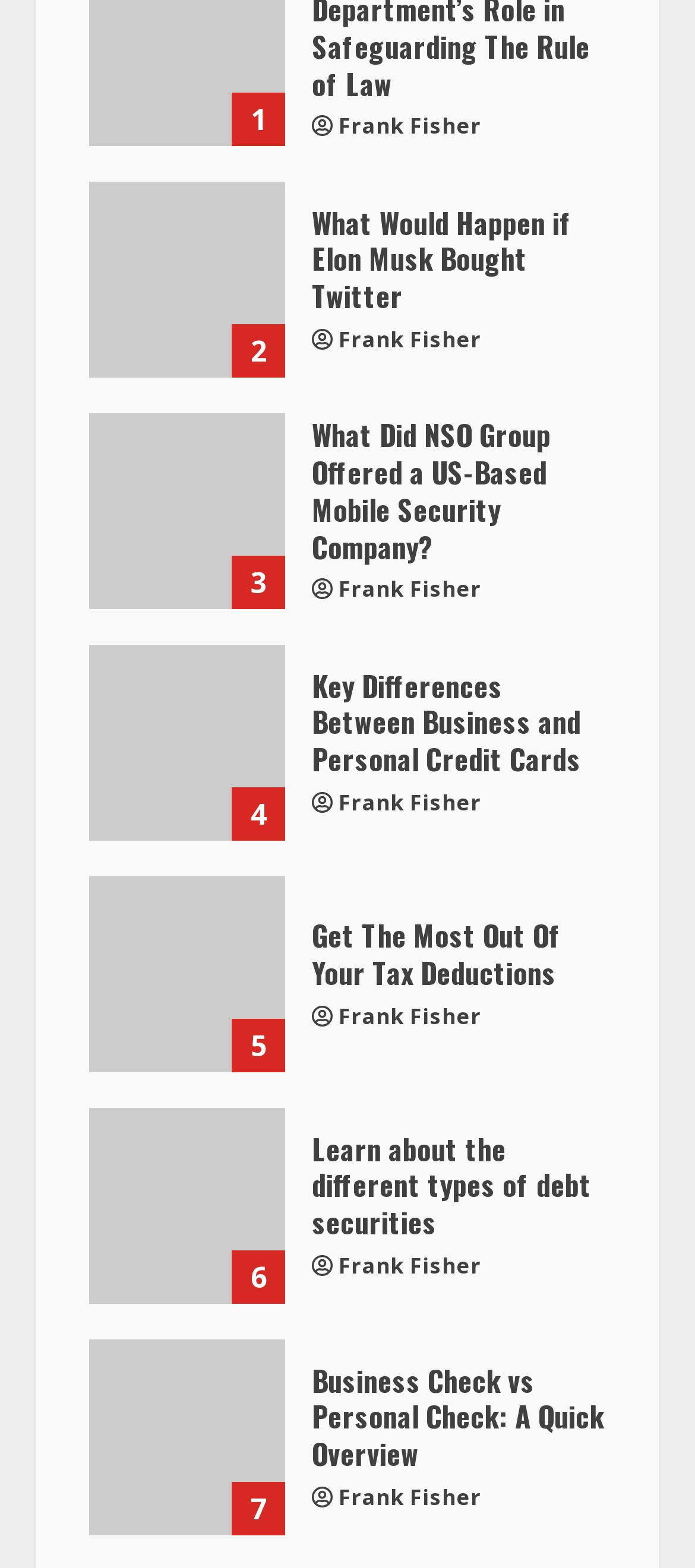Please identify the bounding box coordinates of the element's region that I should click in order to complete the following instruction: "Click on the link to learn about Elon Musk buying Twitter". The bounding box coordinates consist of four float numbers between 0 and 1, i.e., [left, top, right, bottom].

[0.449, 0.13, 0.872, 0.201]